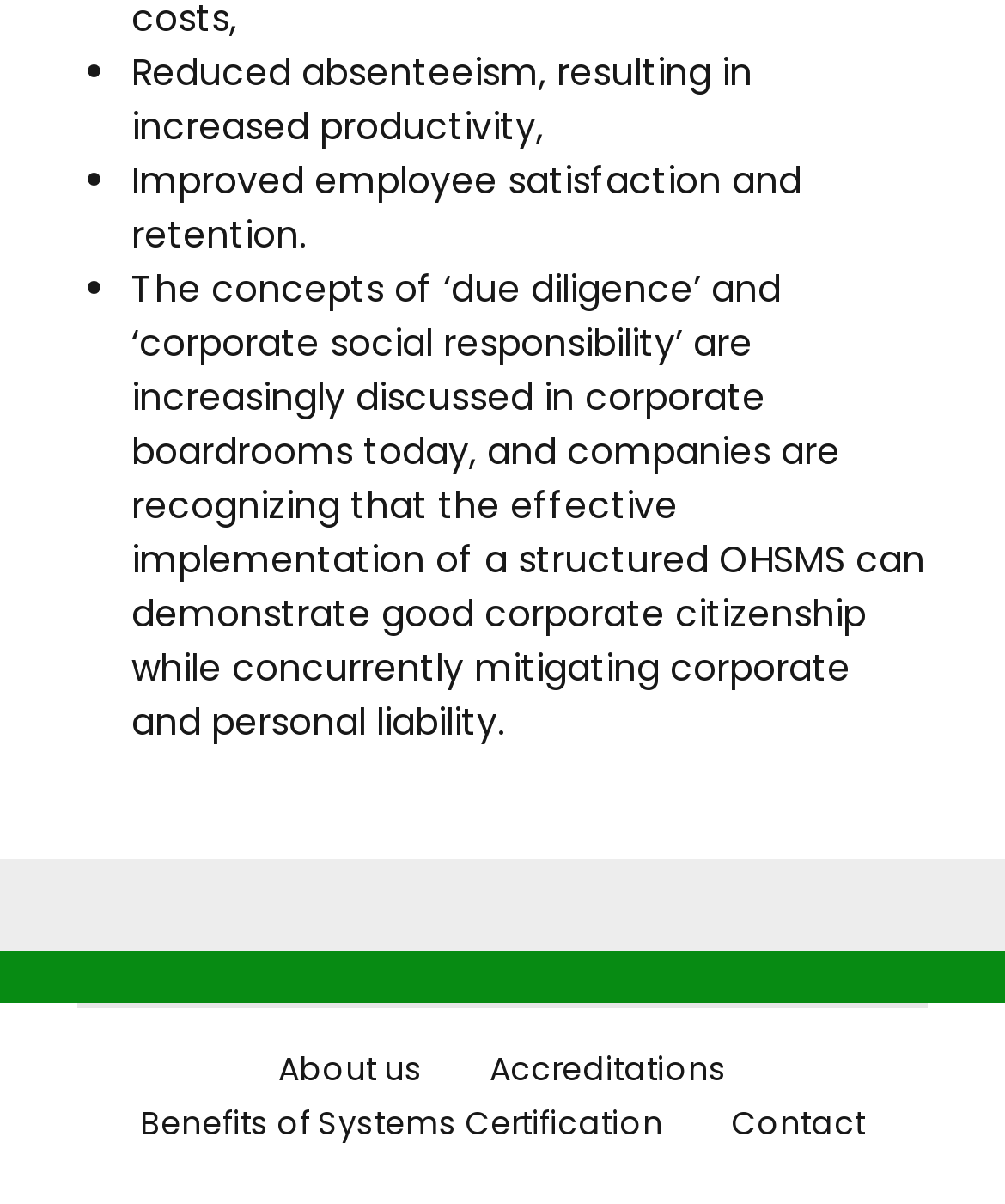Please reply to the following question with a single word or a short phrase:
What can be found in the bottom section of the webpage?

Links to other pages